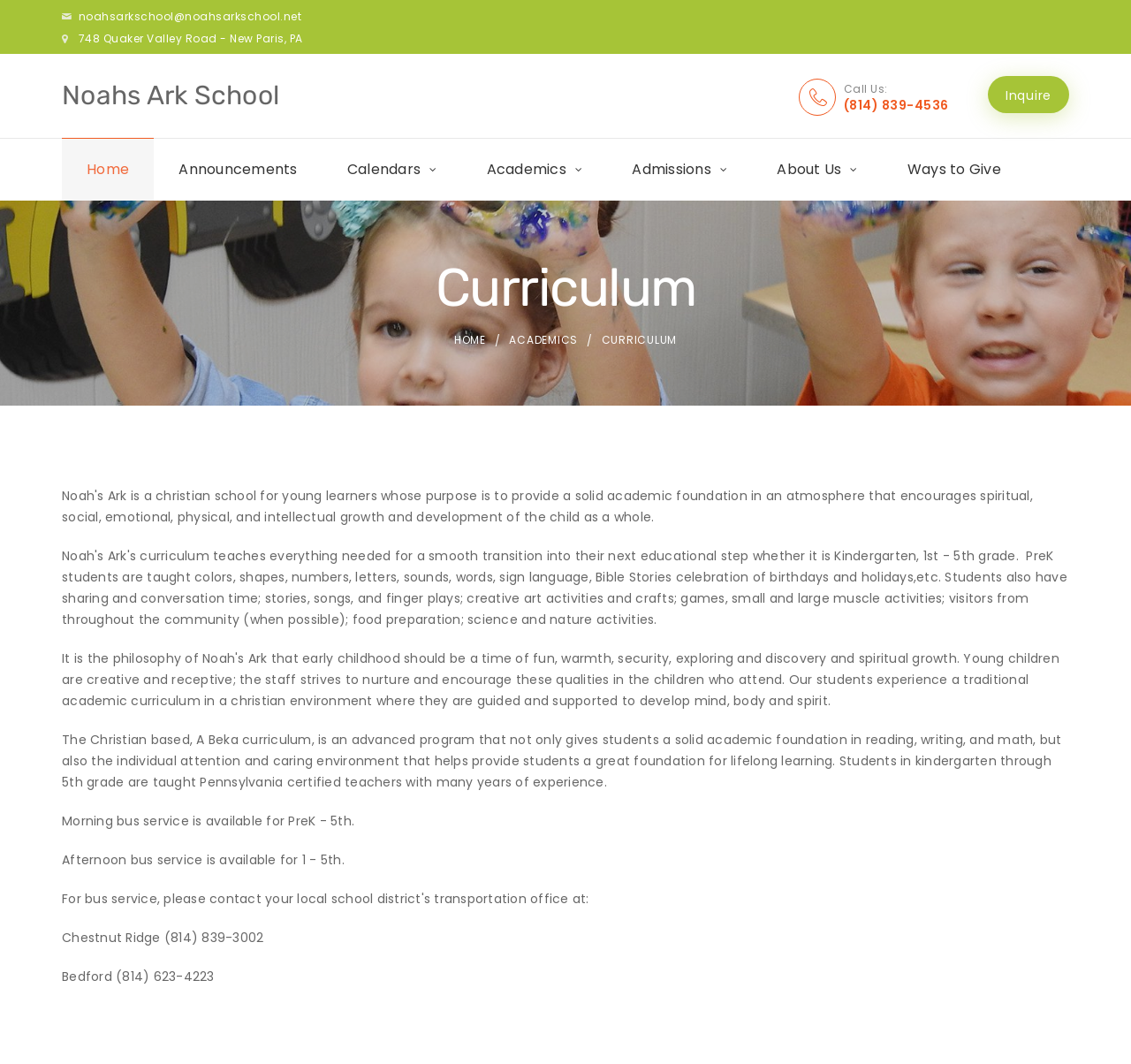Identify the bounding box for the UI element described as: "Ways to Give". The coordinates should be four float numbers between 0 and 1, i.e., [left, top, right, bottom].

[0.78, 0.129, 0.907, 0.188]